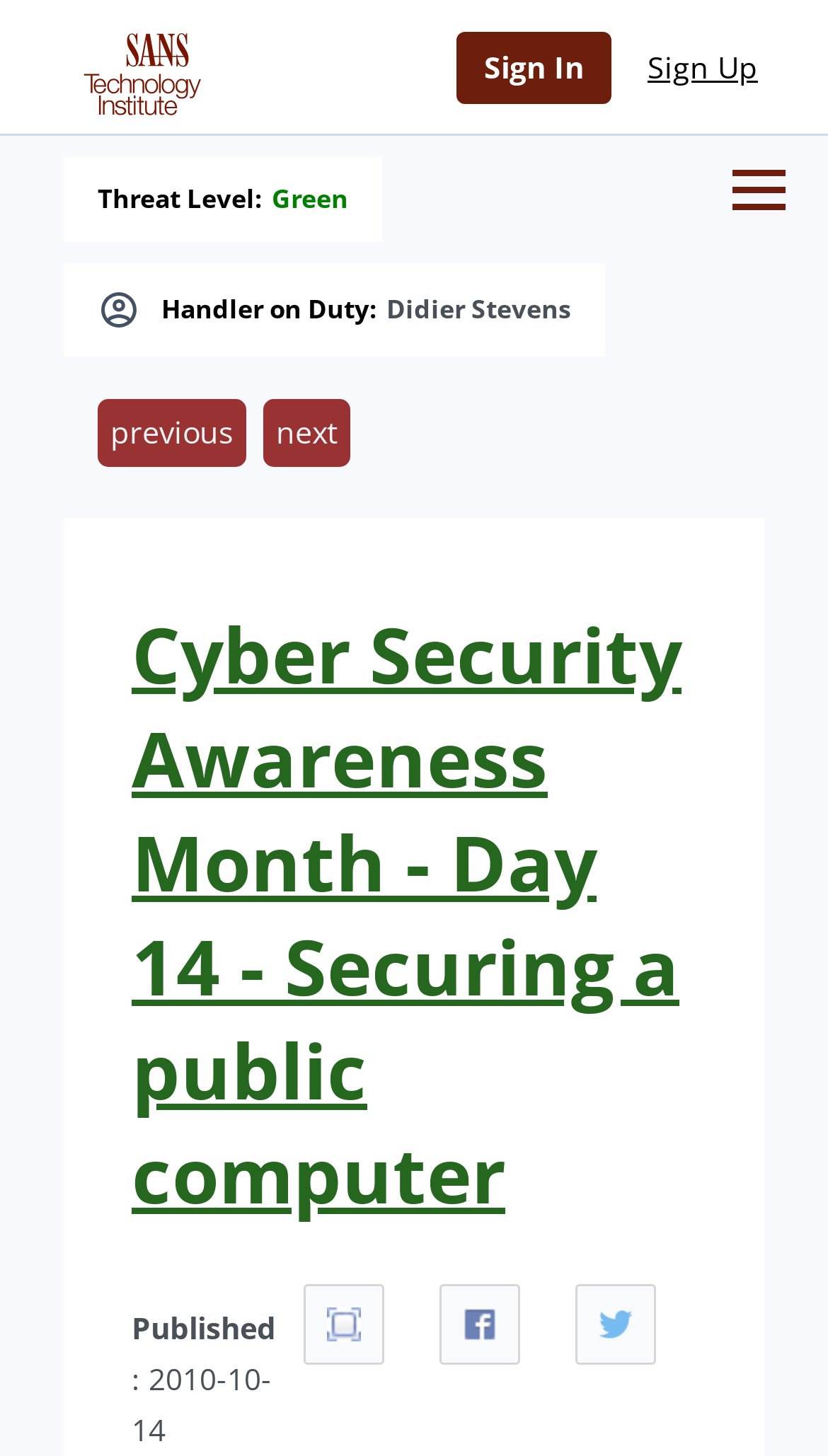Please determine the bounding box coordinates for the UI element described here. Use the format (top-left x, top-left y, bottom-right x, bottom-right y) with values bounded between 0 and 1: Sign In

[0.551, 0.022, 0.738, 0.071]